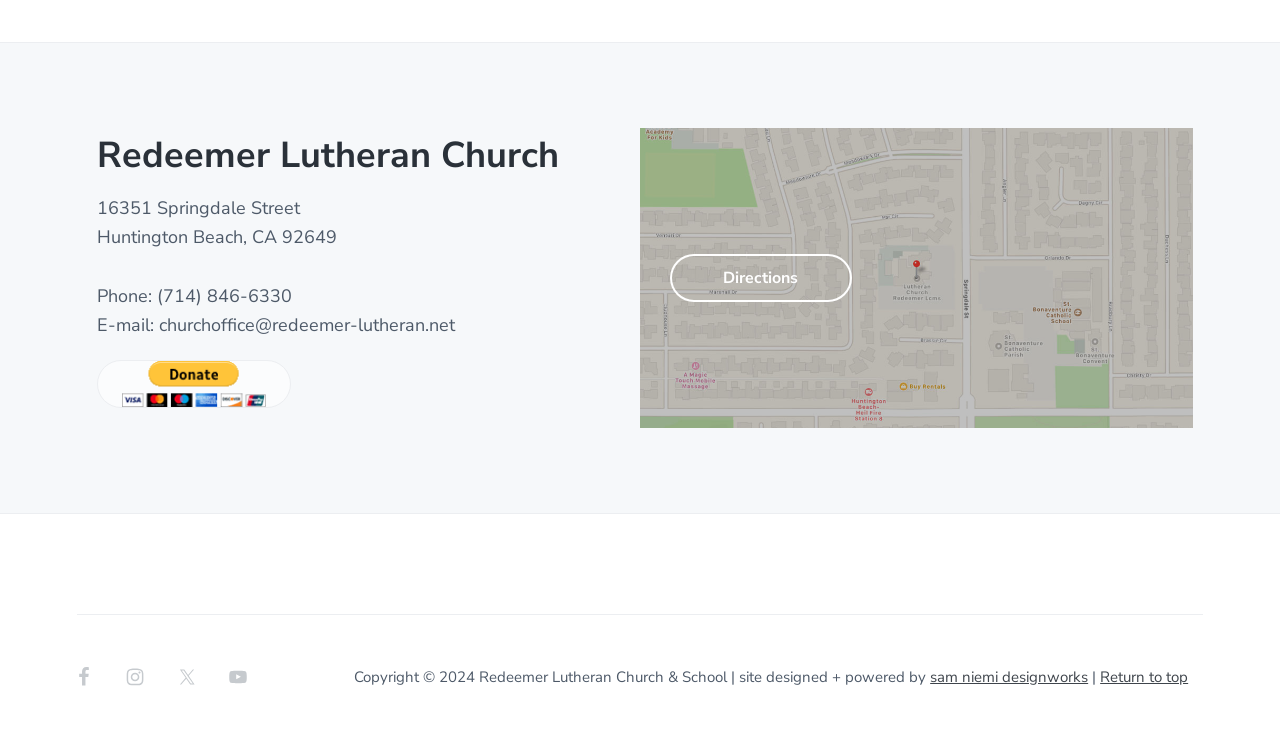Please pinpoint the bounding box coordinates for the region I should click to adhere to this instruction: "Check Twitter".

[0.13, 0.889, 0.162, 0.943]